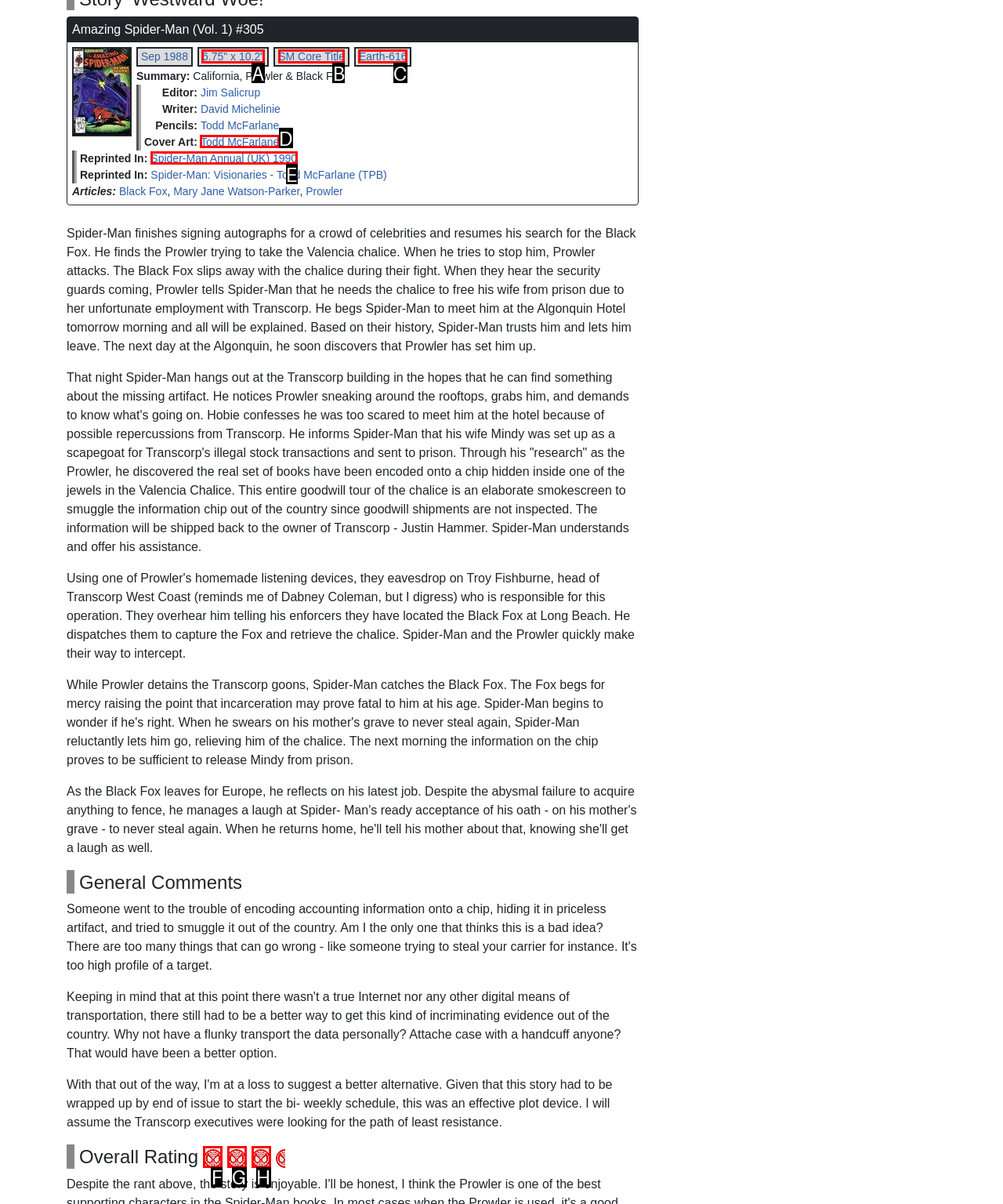Select the option that corresponds to the description: Todd McFarlane
Respond with the letter of the matching choice from the options provided.

D